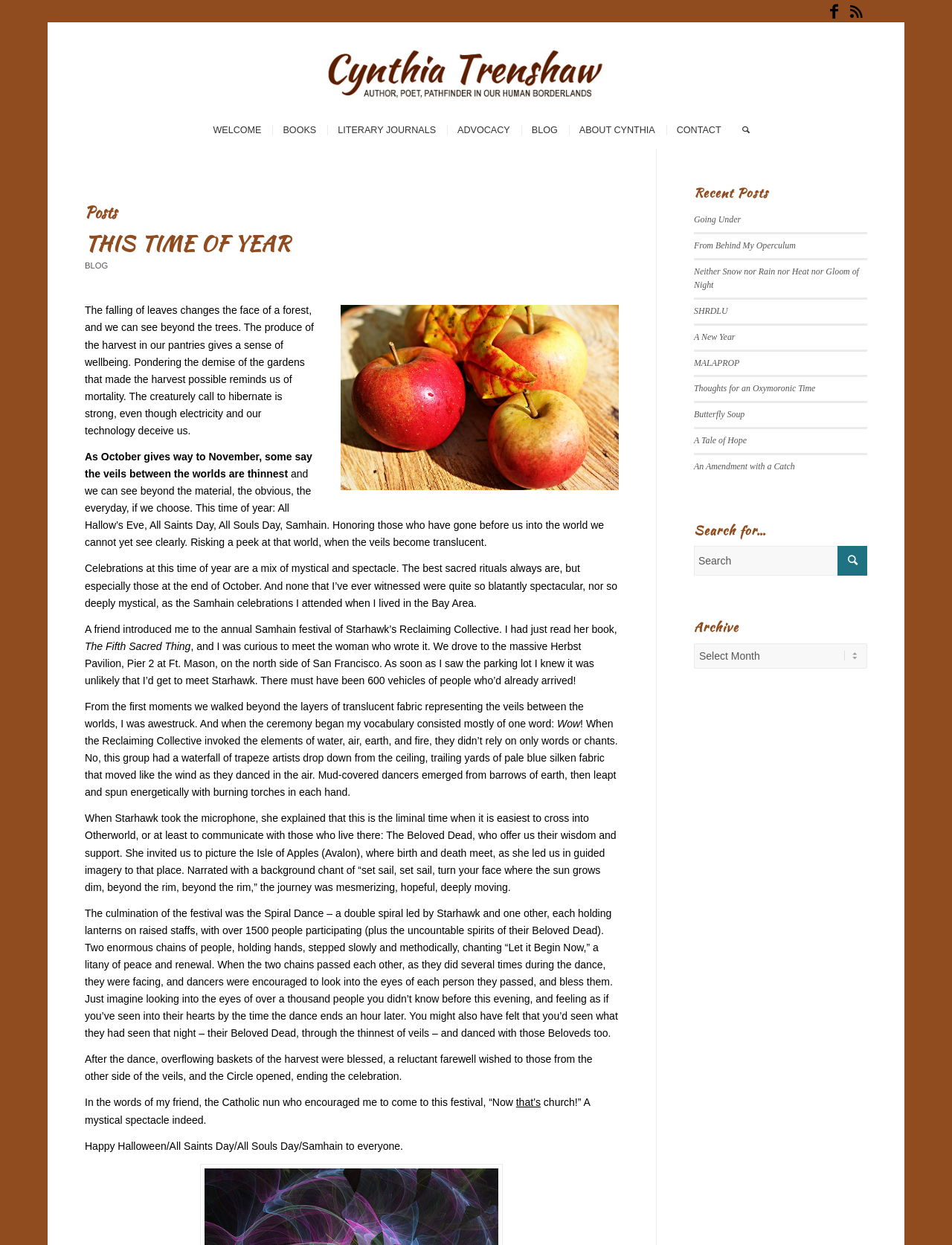Could you highlight the region that needs to be clicked to execute the instruction: "View the 'Recent Posts'"?

[0.729, 0.149, 0.911, 0.16]